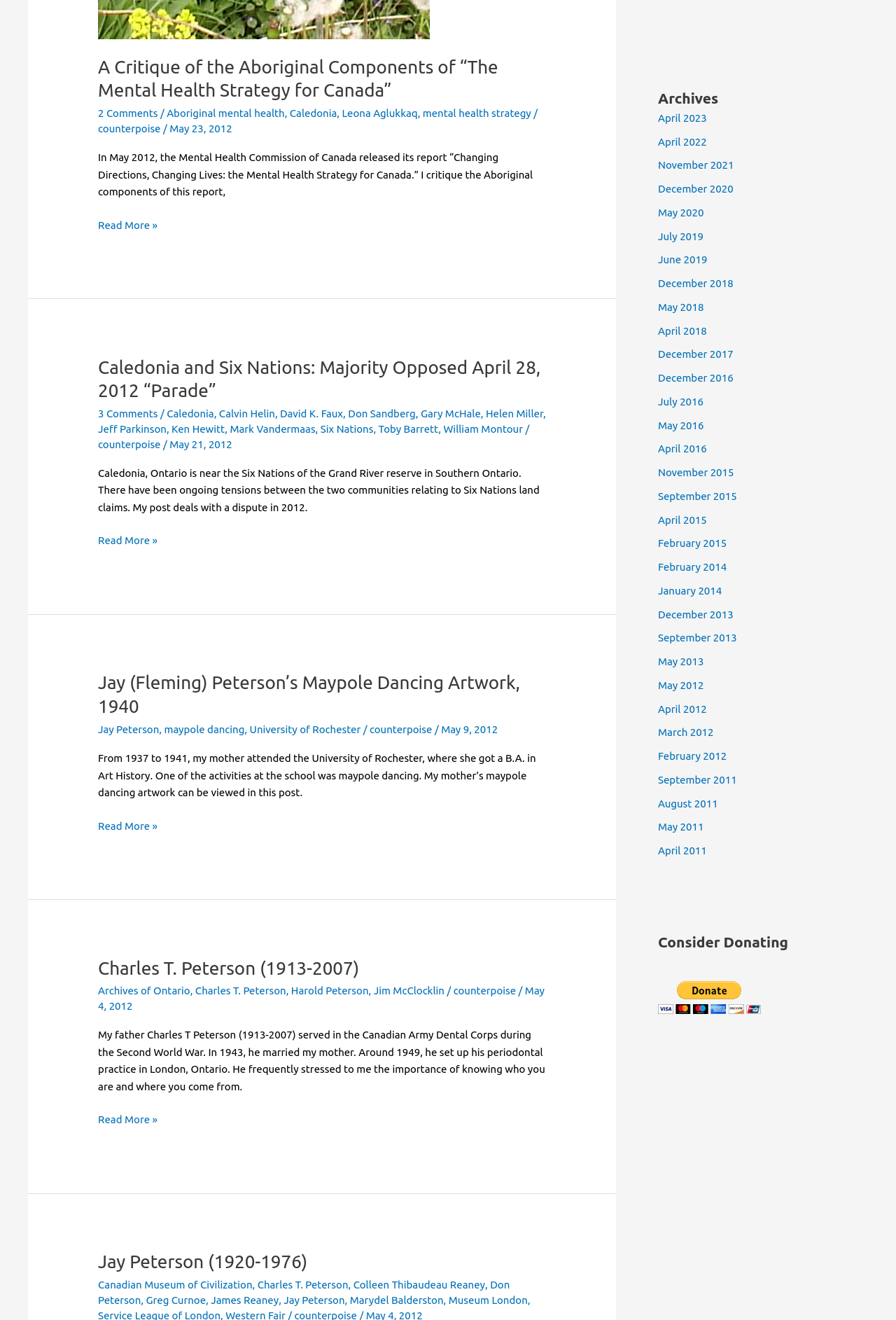Determine the bounding box coordinates of the region that needs to be clicked to achieve the task: "Learn about Jay (Fleming) Peterson’s Maypole Dancing Artwork, 1940".

[0.109, 0.509, 0.58, 0.543]